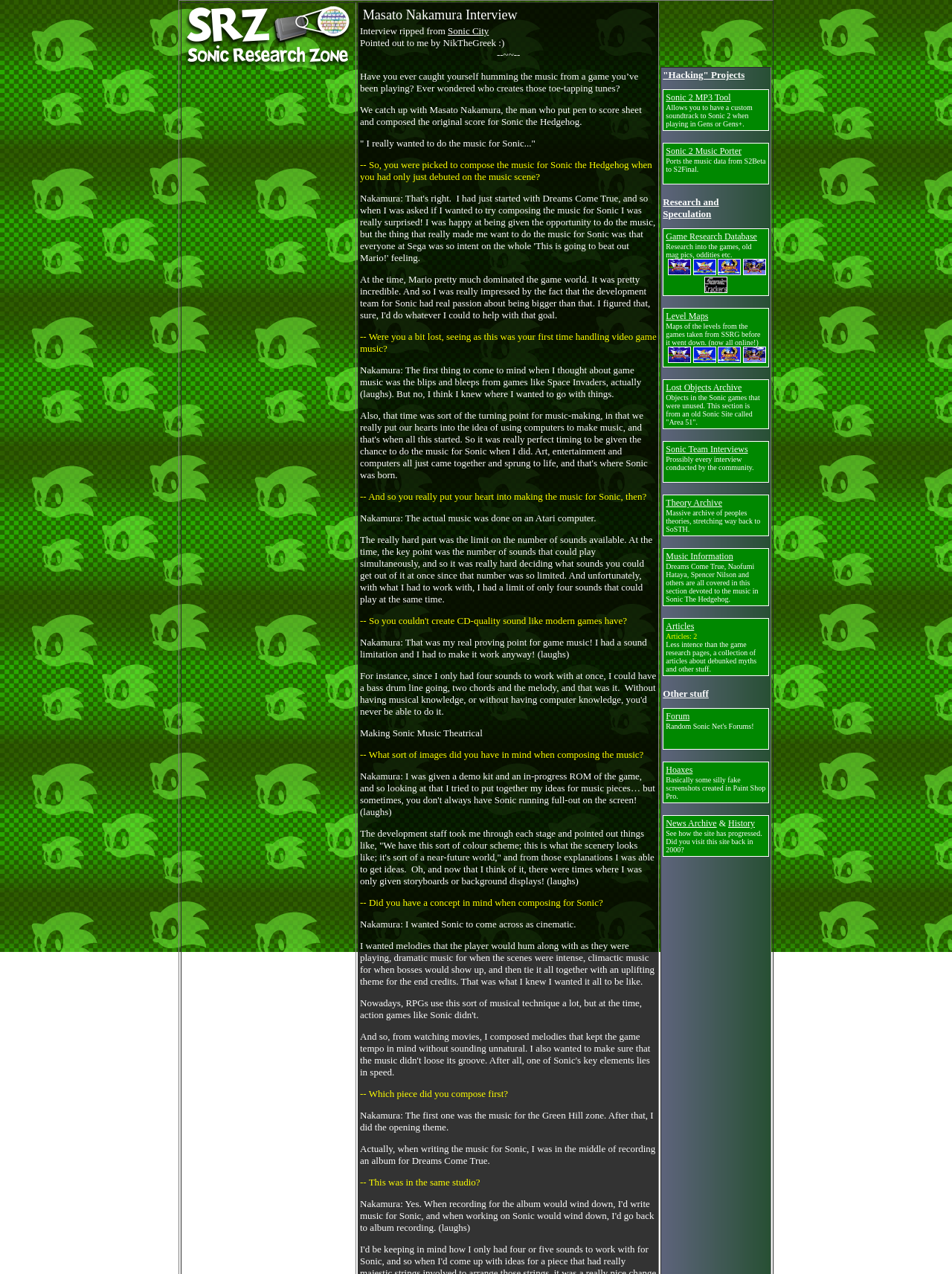What is the name of the game being discussed?
Analyze the screenshot and provide a detailed answer to the question.

The webpage mentions 'Sonic the Hedgehog' multiple times, and the context of the interview suggests that the game is being discussed.